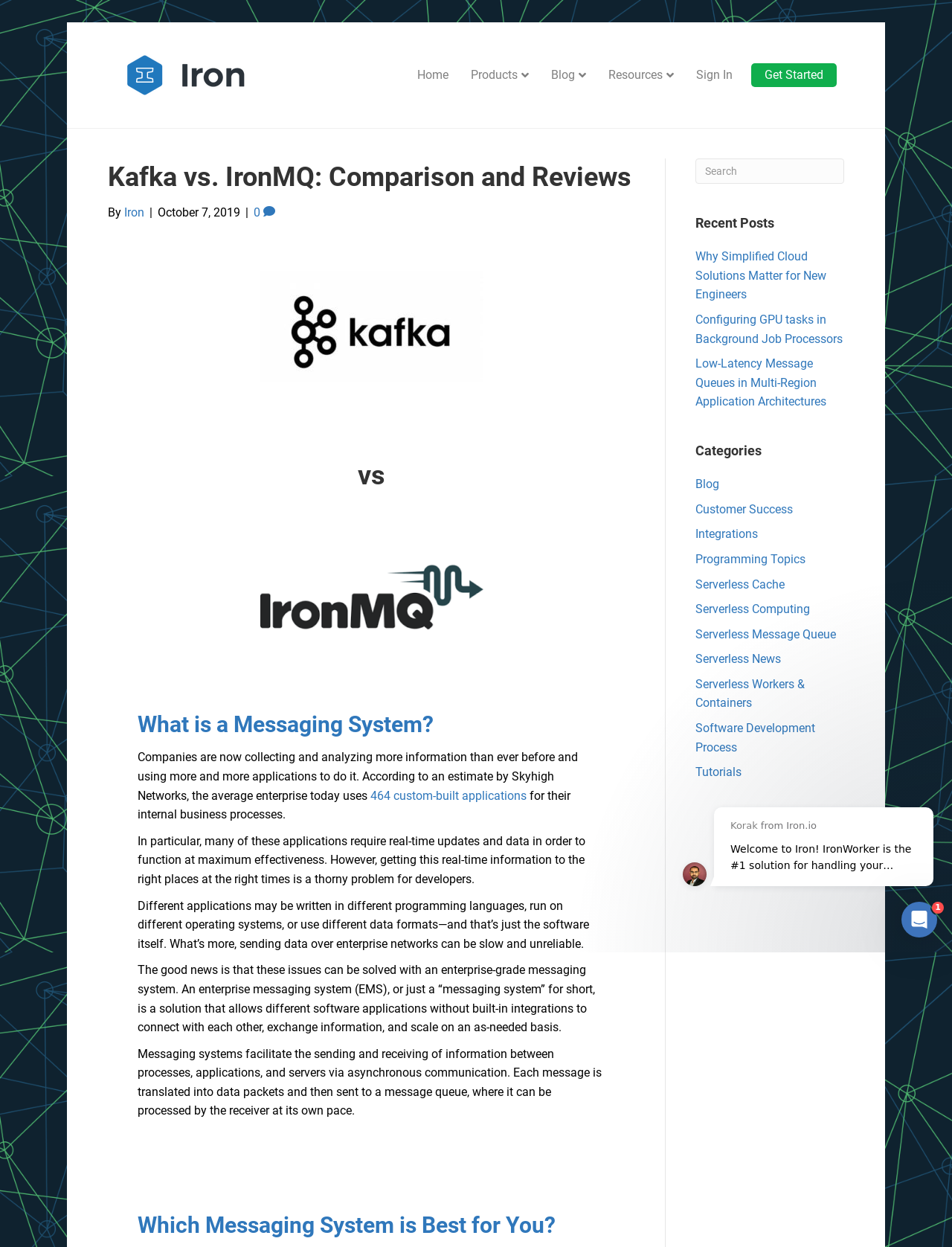Identify the bounding box coordinates of the area that should be clicked in order to complete the given instruction: "Check the 'Recent Posts' section". The bounding box coordinates should be four float numbers between 0 and 1, i.e., [left, top, right, bottom].

[0.73, 0.171, 0.887, 0.186]